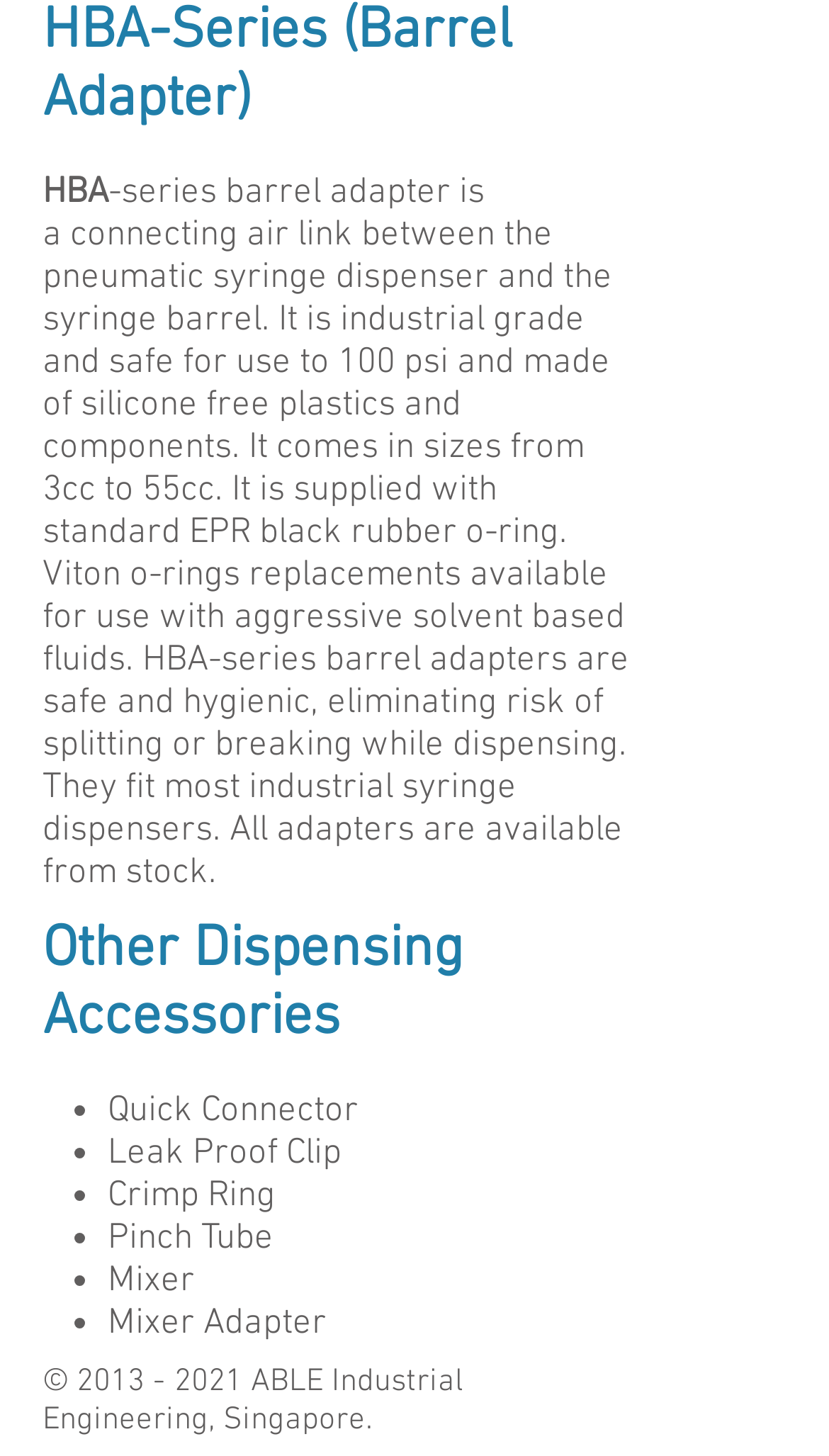What is the maximum pressure the HBA-series barrel adapter can withstand?
Please provide a comprehensive answer based on the information in the image.

According to the static text element on the webpage, the HBA-series barrel adapter is safe for use up to 100 psi.